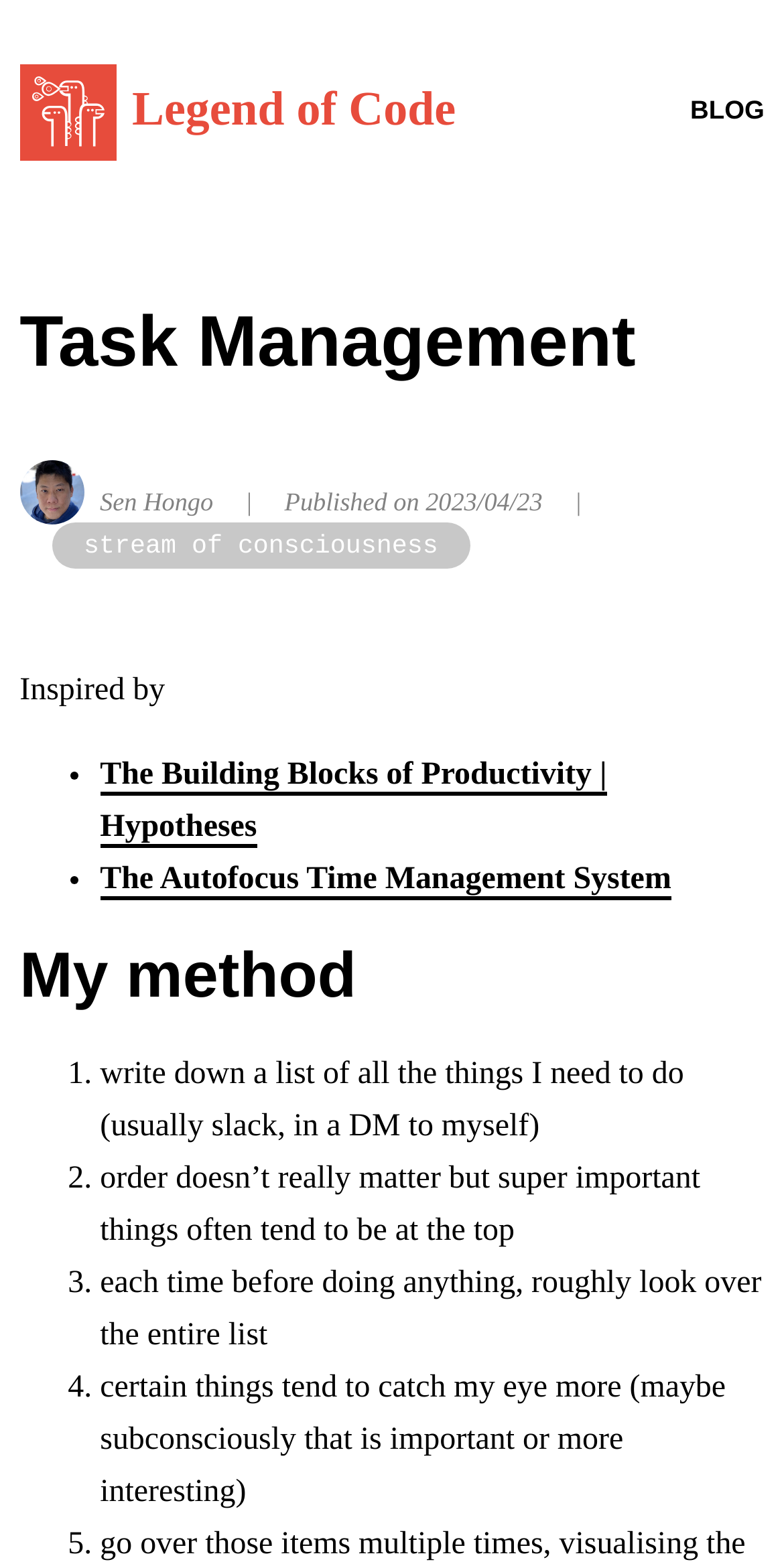Generate a comprehensive description of the contents of the webpage.

The webpage is about Sen Hongo, a freelance software engineer and business consultant. At the top-left corner, there is a link to "Legend of Code" with a heading of the same name. On the top-right corner, there is a link to "BLOG" with a heading "Task Management" below it. 

Below the "BLOG" link, there is a section with the title "Sen Hongo" followed by a vertical line and the text "Published on 2023/04/23". This section also contains a subheading "stream of consciousness" and a text "Inspired by". 

Underneath, there is a list of links, each preceded by a bullet point. The first link is to "The Building Blocks of Productivity | Hypotheses" and the second link is to "The Autofocus Time Management System". 

Further down, there is a heading "My method" followed by a numbered list explaining the method. The list consists of four steps: writing down a list of tasks, ordering them, reviewing the entire list before starting, and noticing tasks that catch the eye. Each step is described in a few sentences.